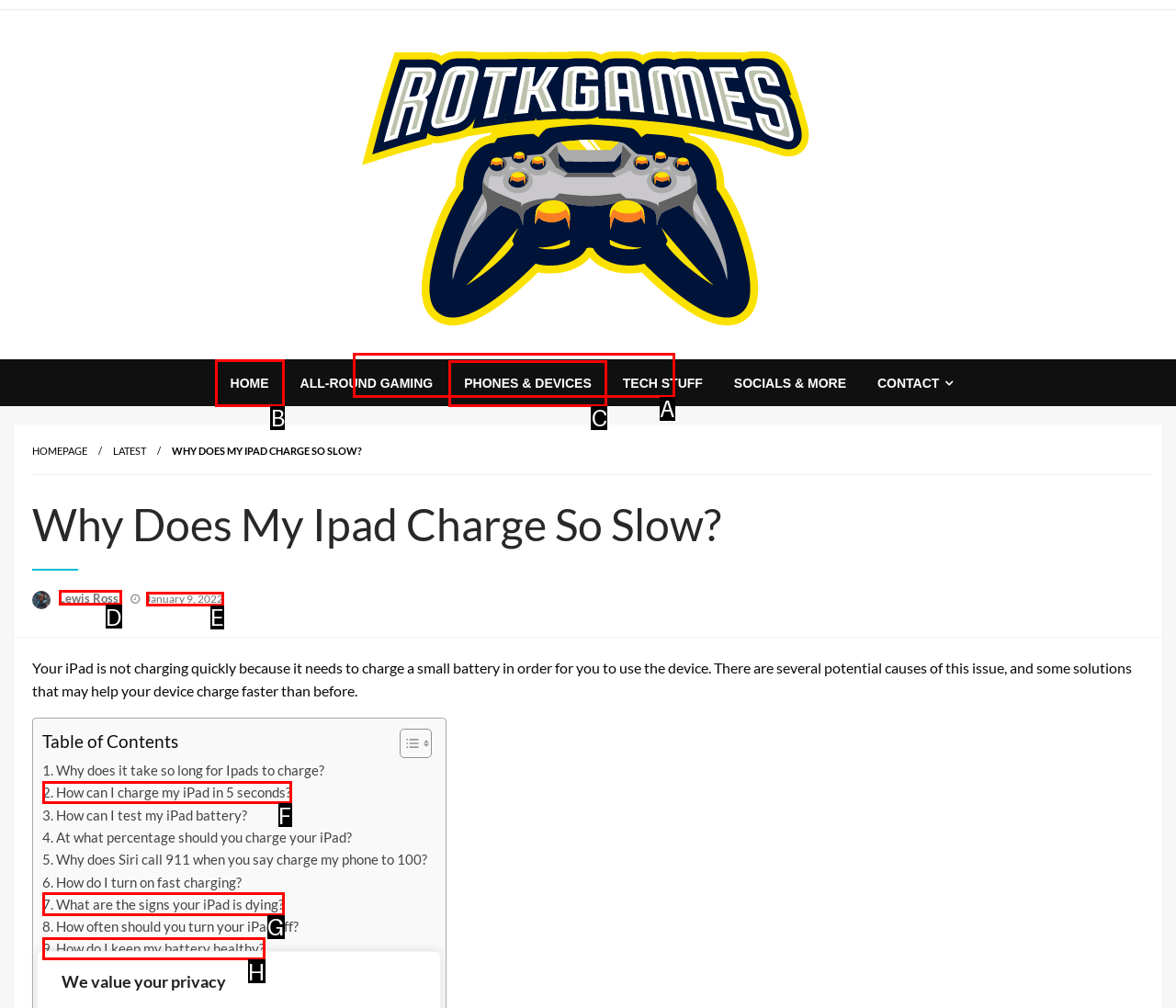Decide which UI element to click to accomplish the task: Click on the 'HOME' menu item
Respond with the corresponding option letter.

B